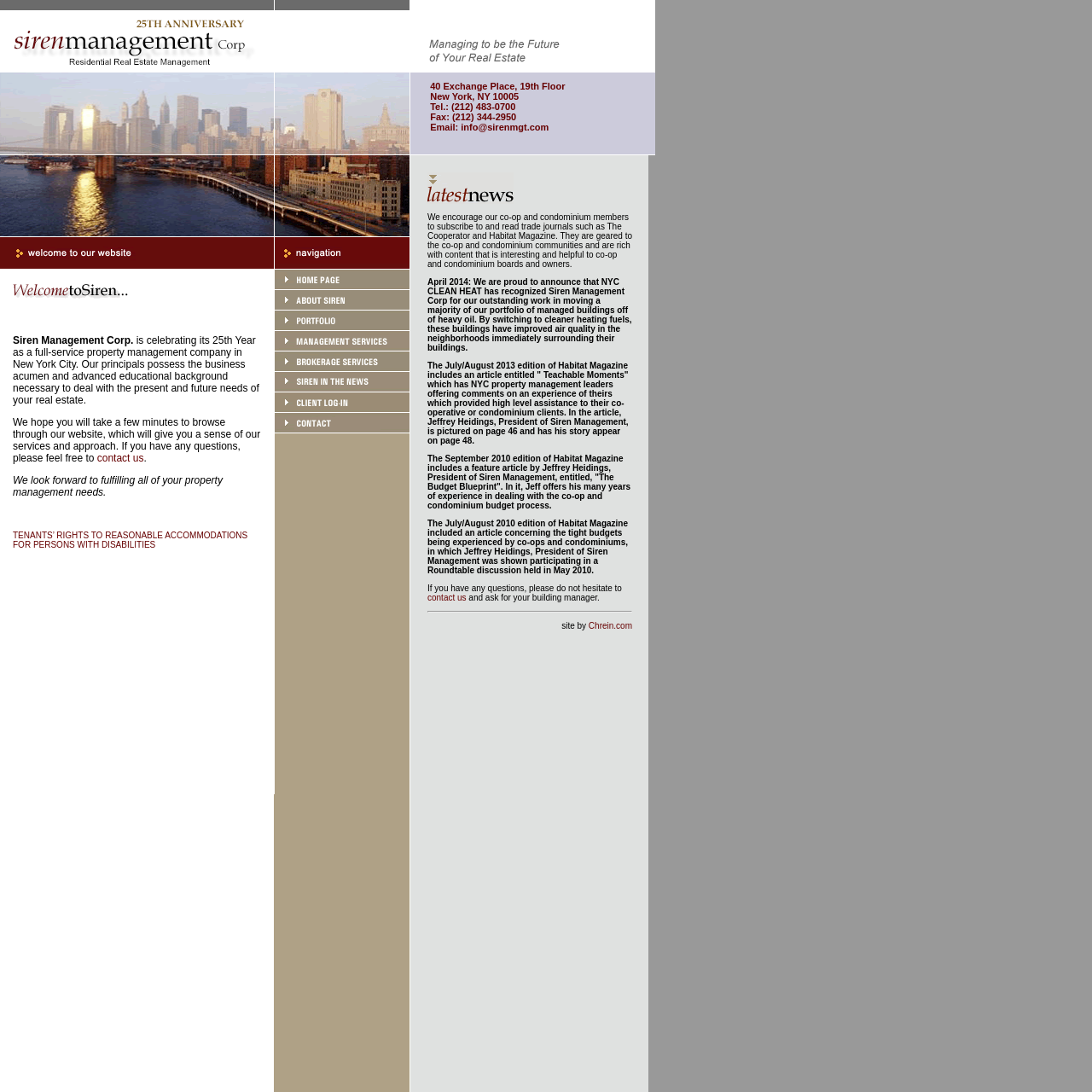Extract the bounding box coordinates of the UI element described by: "name="comment" placeholder="Comment"". The coordinates should include four float numbers ranging from 0 to 1, e.g., [left, top, right, bottom].

None